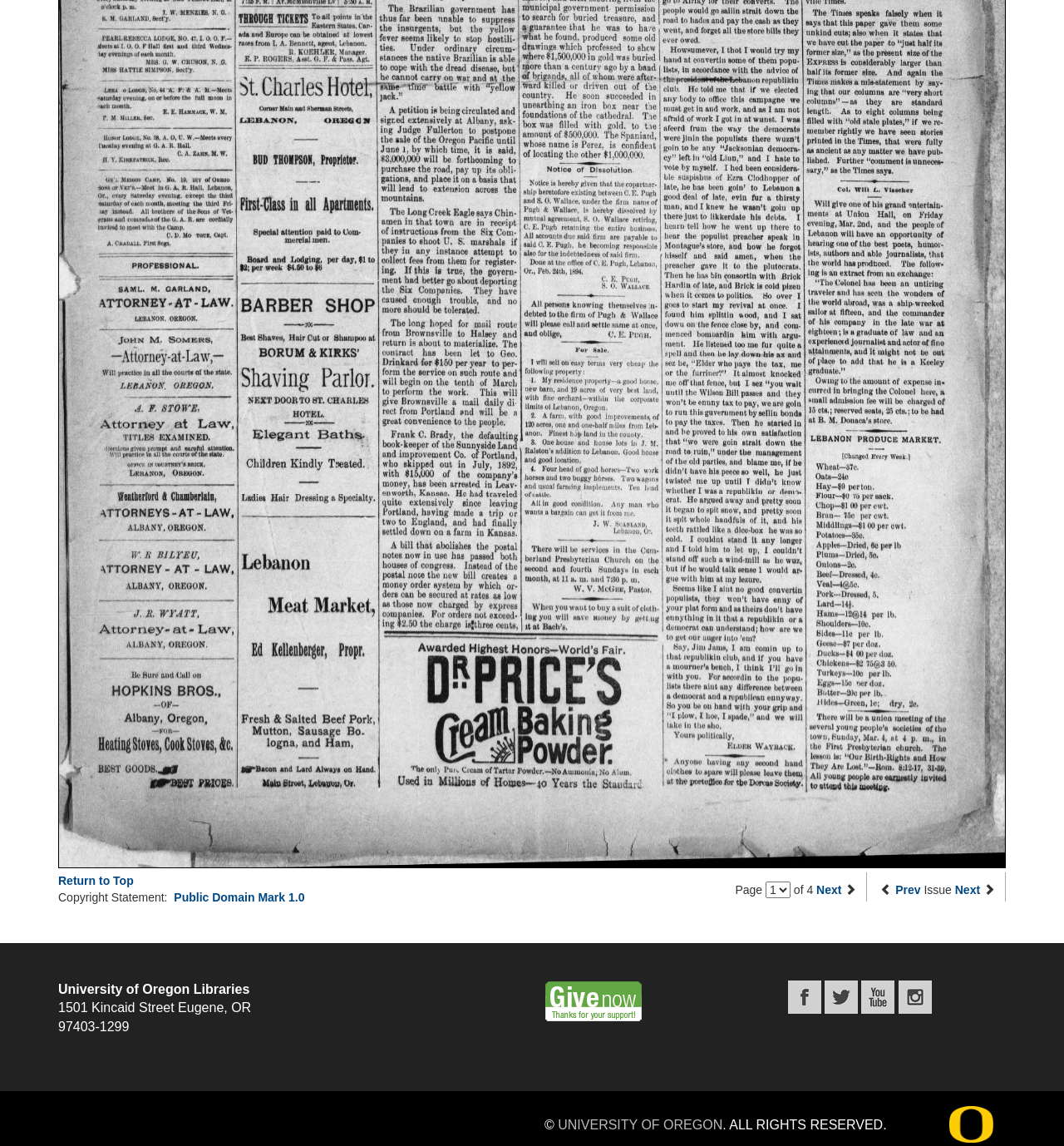Please provide a comprehensive response to the question below by analyzing the image: 
What is the address of the University of Oregon Libraries?

I found a series of StaticText elements with the address information, including '1501 Kincaid Street', 'Eugene', 'OR', and '97403-1299', which together form the complete address of the University of Oregon Libraries.